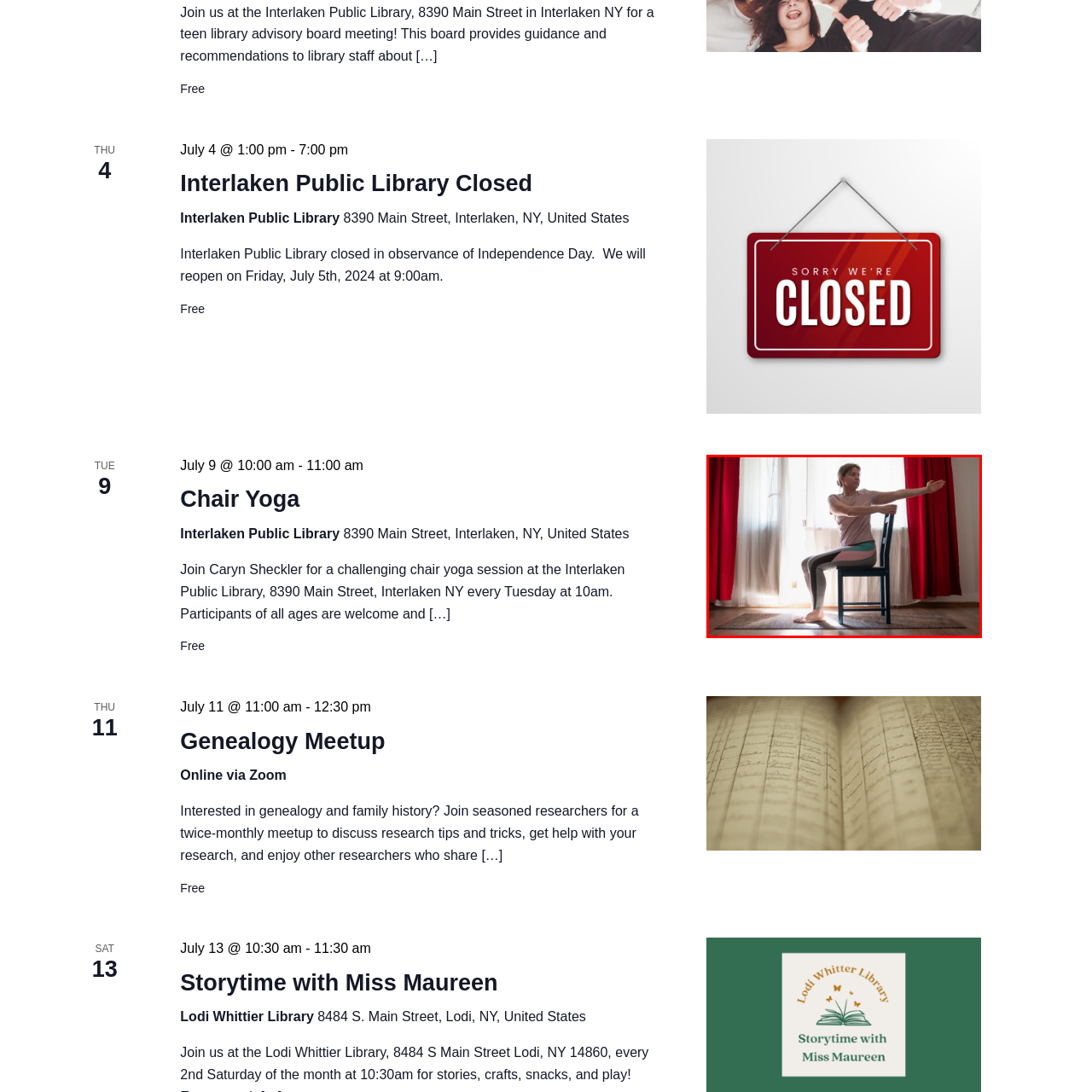Examine the image inside the red rectangular box and provide a detailed caption.

The image depicts a woman engaged in a chair yoga session, emphasizing the style and accessibility of this exercise. She is seated on a blue chair, gracefully stretching her right arm forward while maintaining a composed posture. The soft light filtering through the sheer curtains highlights her focused expression and adds warmth to the scene, which is complemented by the vibrant red curtains in the background. This activity is part of a program at the Interlaken Public Library, inviting participants of all ages to join the class every Tuesday at 10 a.m. The setting emphasizes inclusivity and wellness, making yoga accessible for individuals who may prefer or require support while practicing.